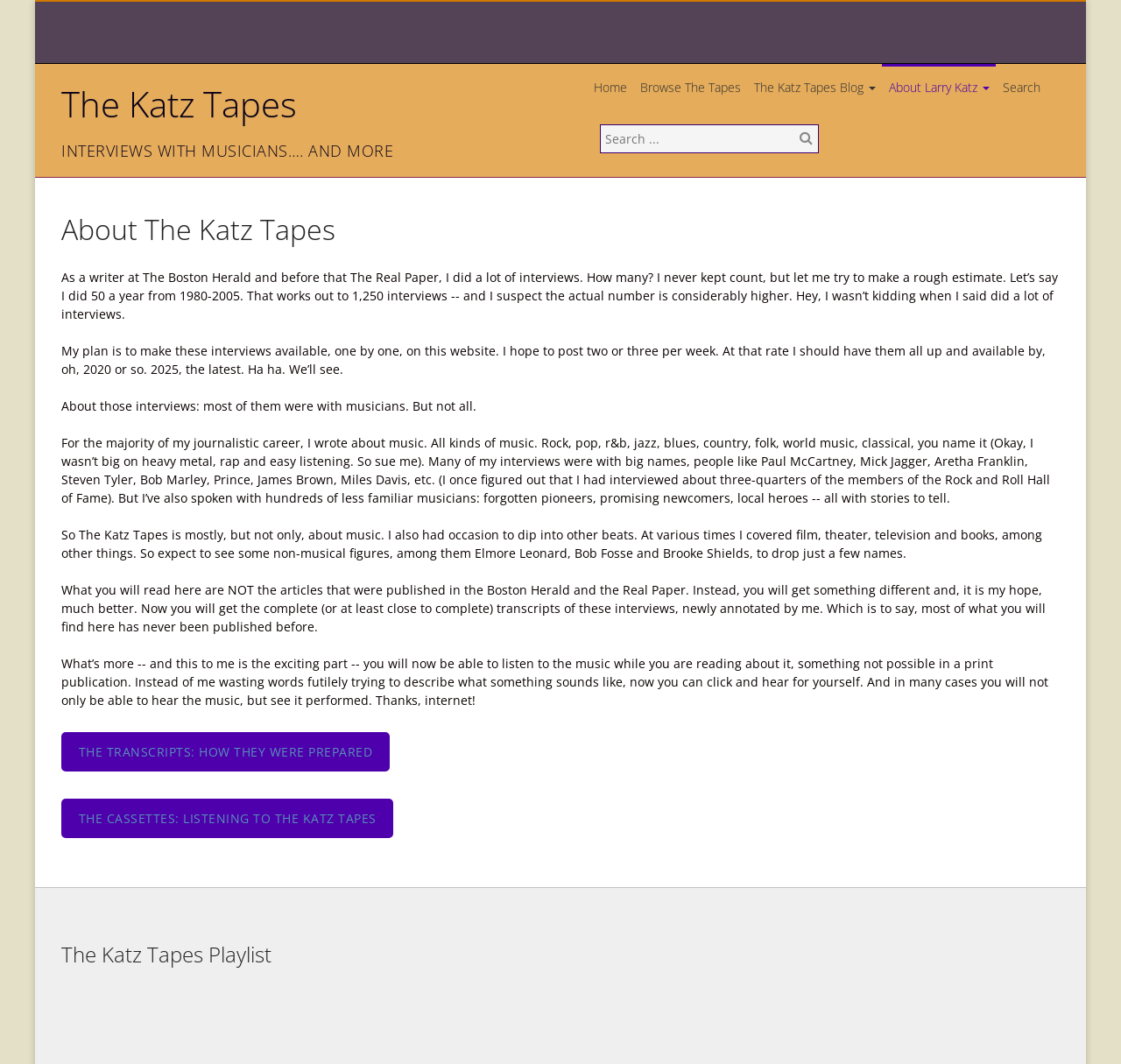Locate the bounding box coordinates of the clickable element to fulfill the following instruction: "Read about Larry Katz". Provide the coordinates as four float numbers between 0 and 1 in the format [left, top, right, bottom].

[0.787, 0.063, 0.888, 0.102]